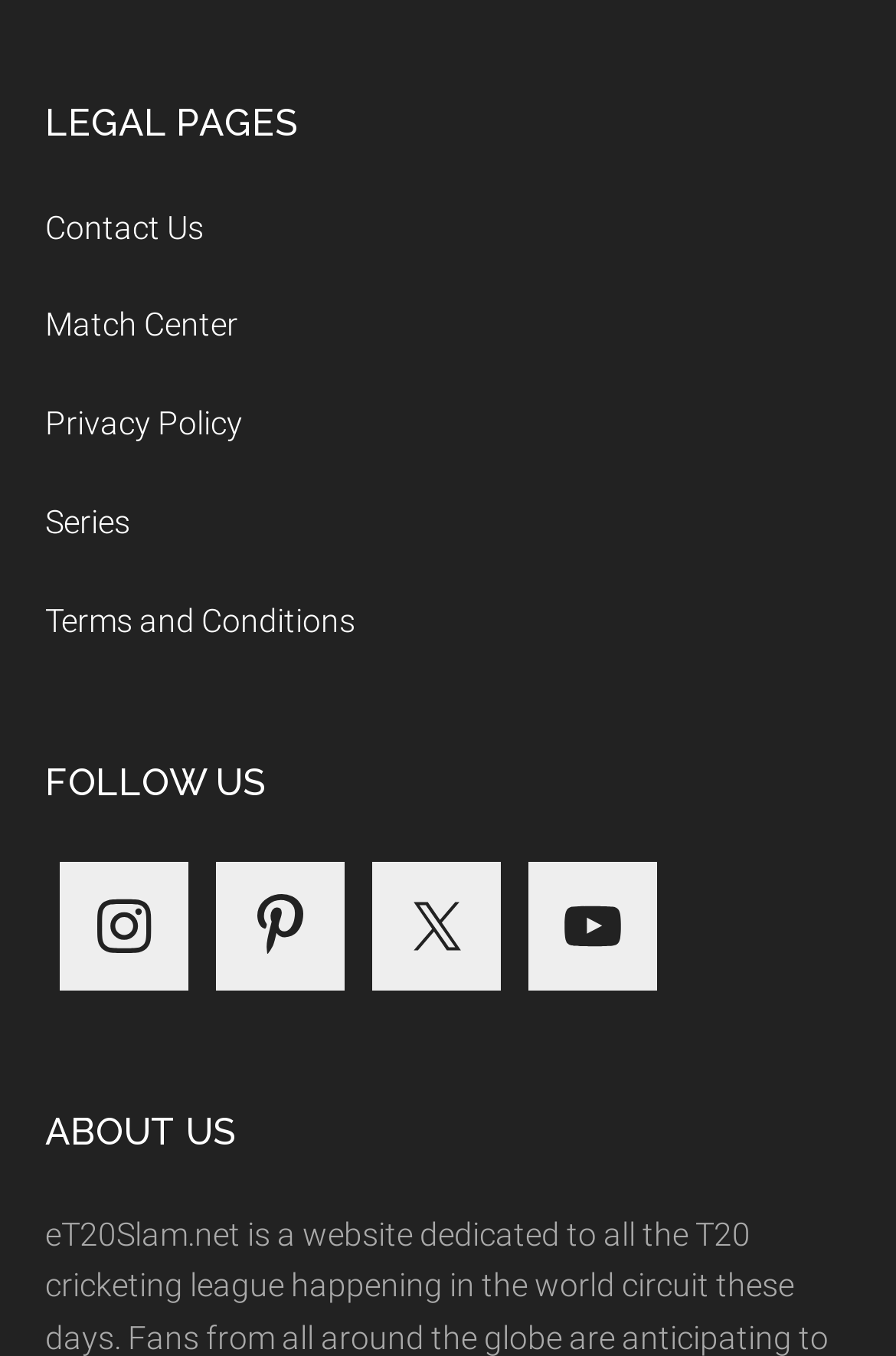Determine the bounding box for the UI element as described: "Terms and Conditions". The coordinates should be represented as four float numbers between 0 and 1, formatted as [left, top, right, bottom].

[0.05, 0.443, 0.396, 0.47]